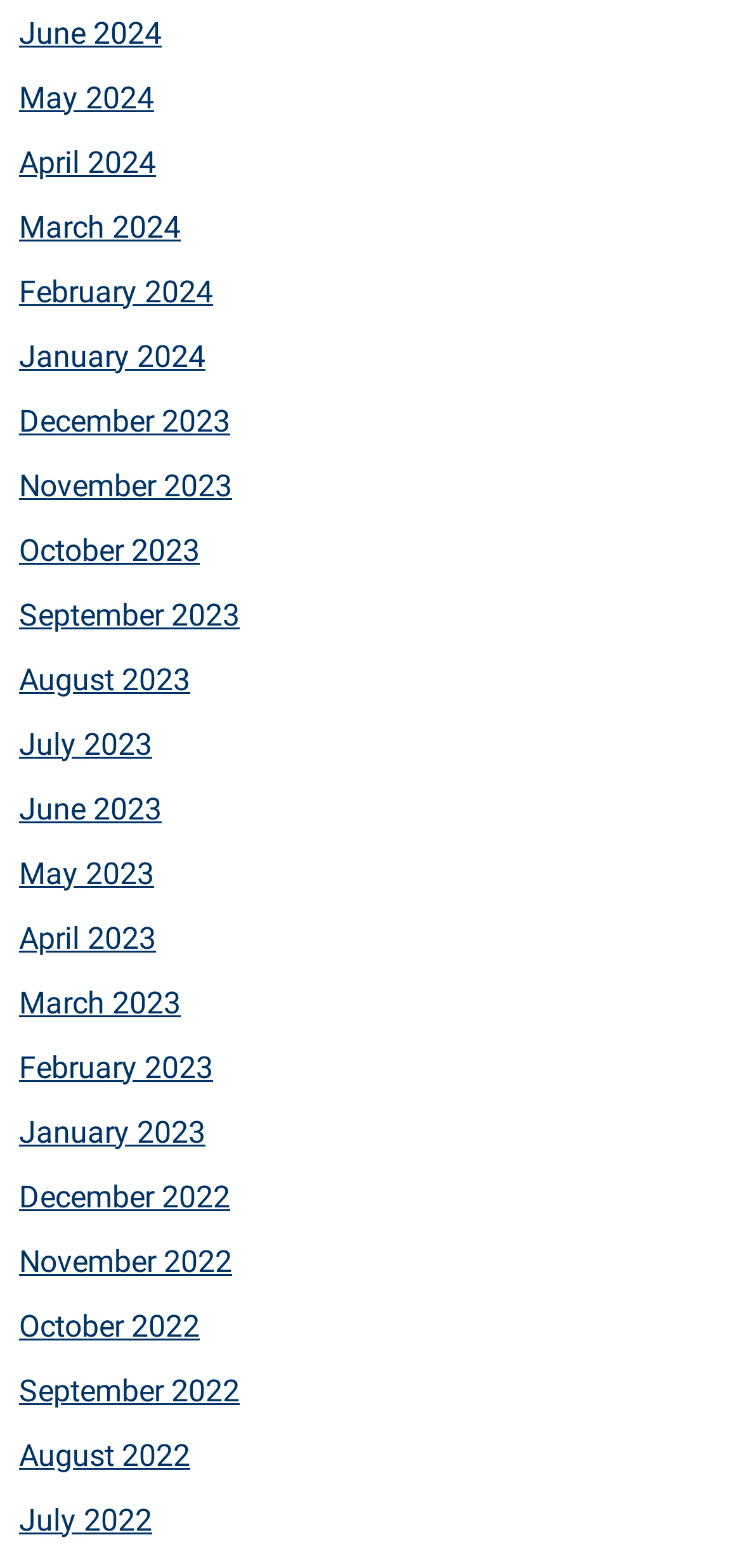Bounding box coordinates should be provided in the format (top-left x, top-left y, bottom-right x, bottom-right y) with all values between 0 and 1. Identify the bounding box for this UI element: May 2024

[0.026, 0.05, 0.208, 0.073]